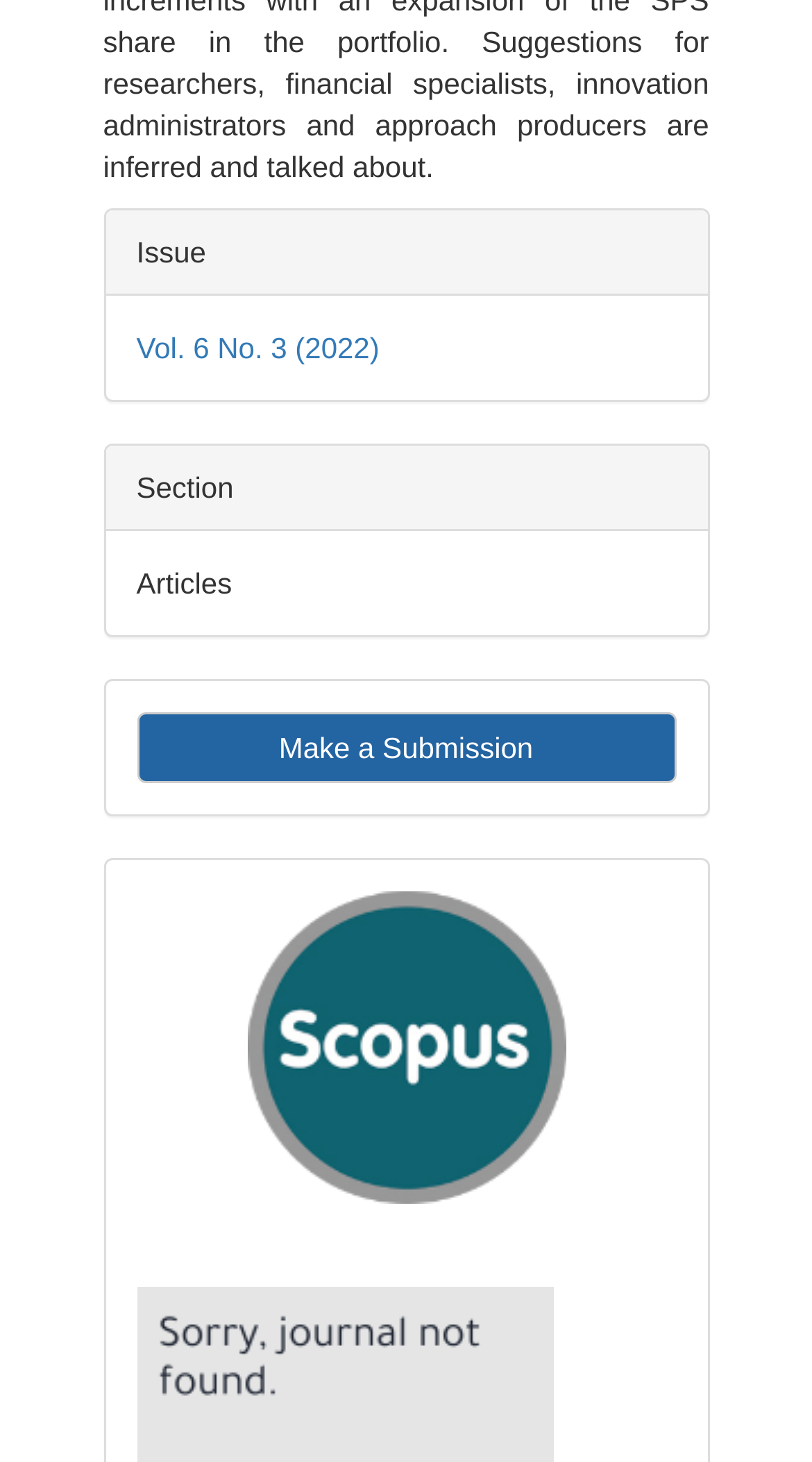How many headings are there on the webpage?
Using the picture, provide a one-word or short phrase answer.

3